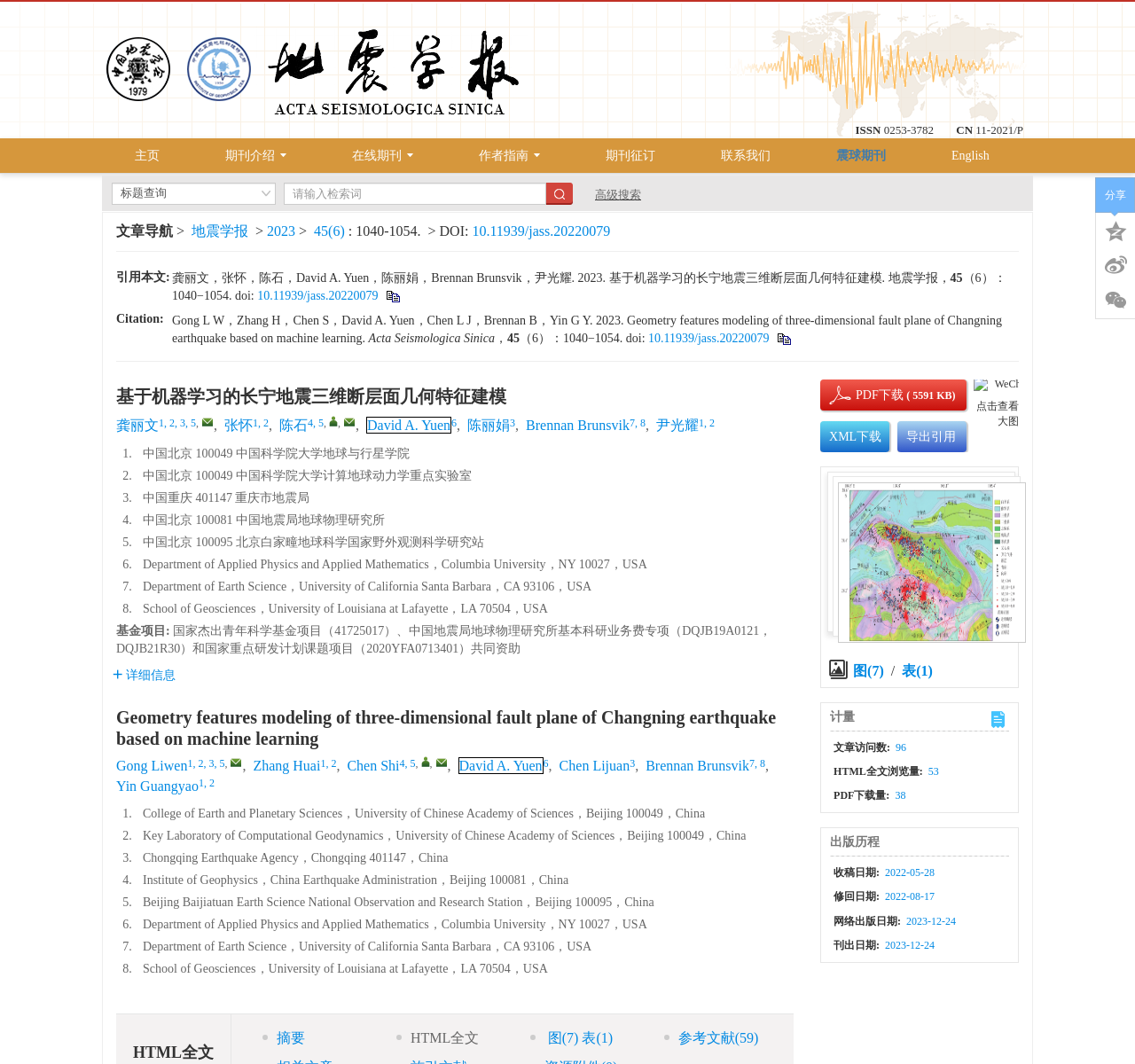What is the ISSN of the journal?
Use the information from the image to give a detailed answer to the question.

I found the ISSN of the journal by looking at the top section of the webpage, where the journal information is displayed. The ISSN is listed as '0253-3782'.